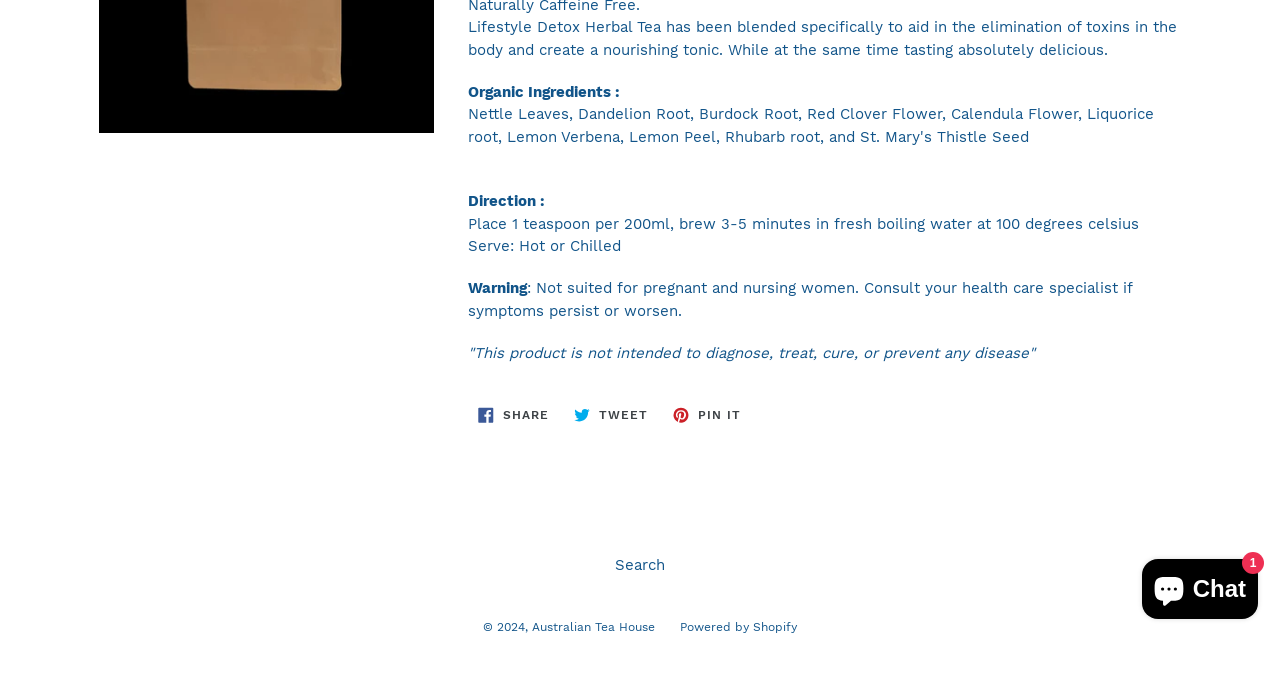Given the element description Powered by Shopify, specify the bounding box coordinates of the corresponding UI element in the format (top-left x, top-left y, bottom-right x, bottom-right y). All values must be between 0 and 1.

[0.531, 0.895, 0.623, 0.916]